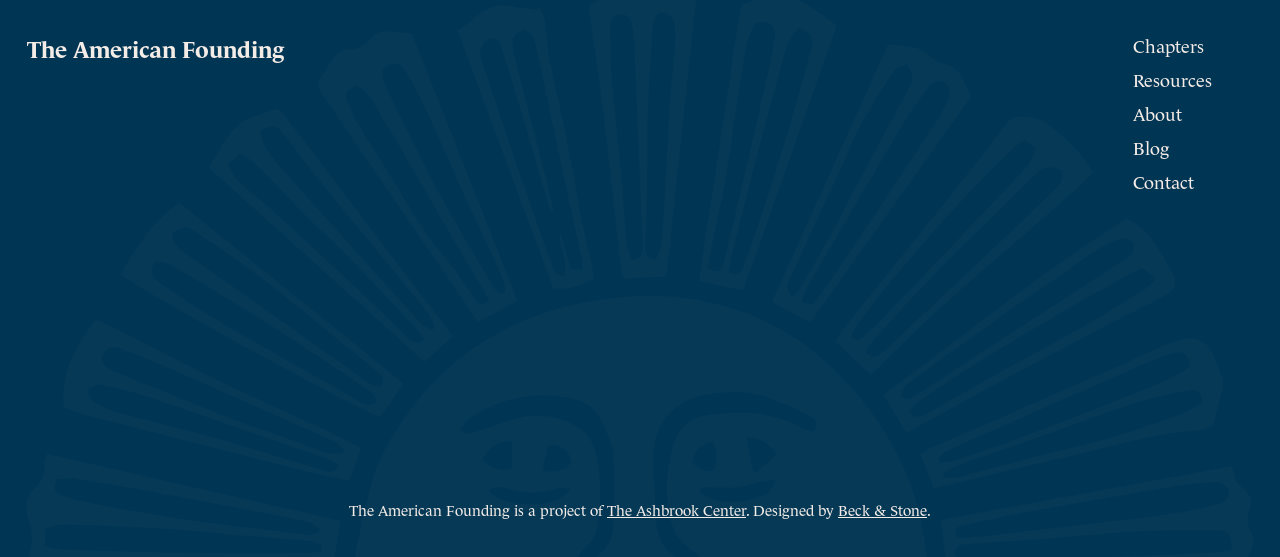Find the bounding box coordinates for the area that should be clicked to accomplish the instruction: "learn about The Ashbrook Center".

[0.474, 0.894, 0.583, 0.932]